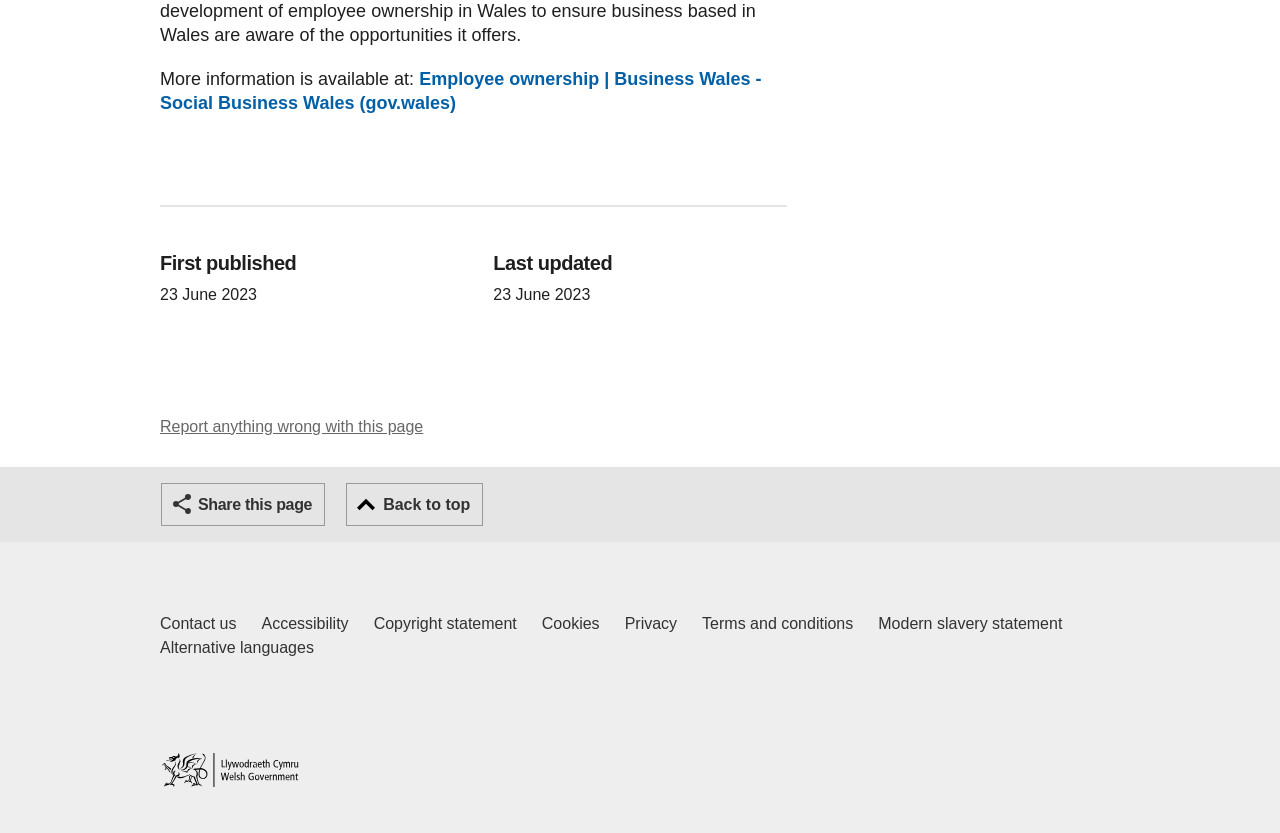Using the provided element description, identify the bounding box coordinates as (top-left x, top-left y, bottom-right x, bottom-right y). Ensure all values are between 0 and 1. Description: asus laptop batteries

None